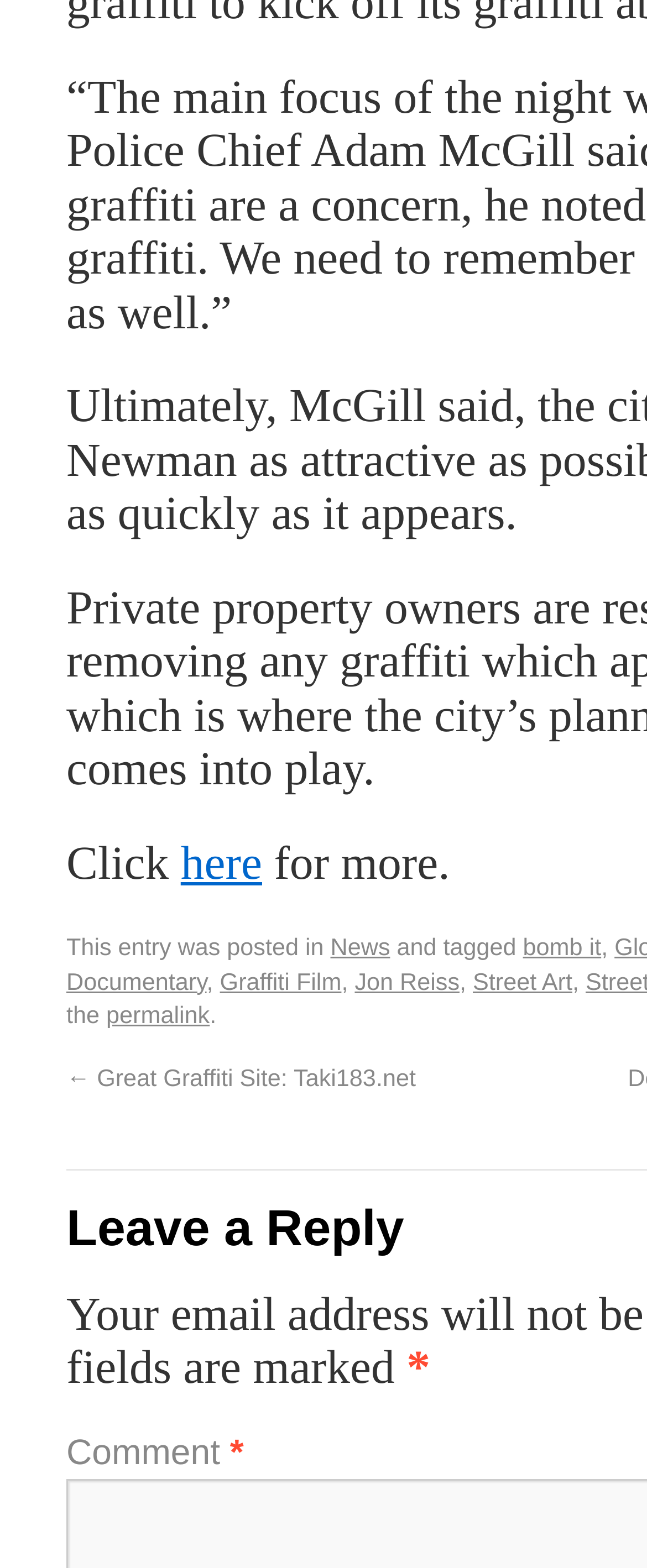Locate the bounding box coordinates of the clickable region to complete the following instruction: "Click here for more information."

[0.279, 0.535, 0.405, 0.568]